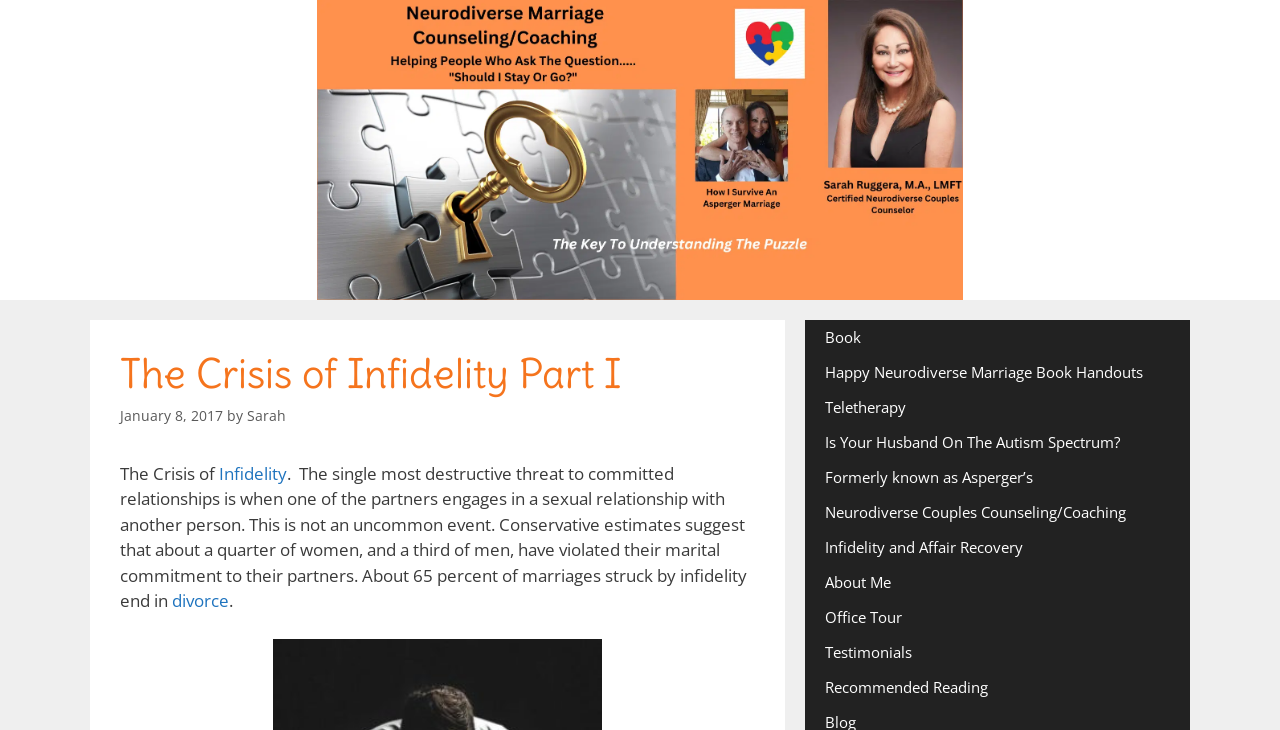How many links are there in the banner section?
Please interpret the details in the image and answer the question thoroughly.

I counted the number of link elements that are children of the banner element with the text 'Site'. There are 7 links: 'The Crisis of Infidelity', 'Sarah', 'Infidelity', 'divorce', 'Book', 'Happy Neurodiverse Marriage Book Handouts', and 'Teletherapy'.